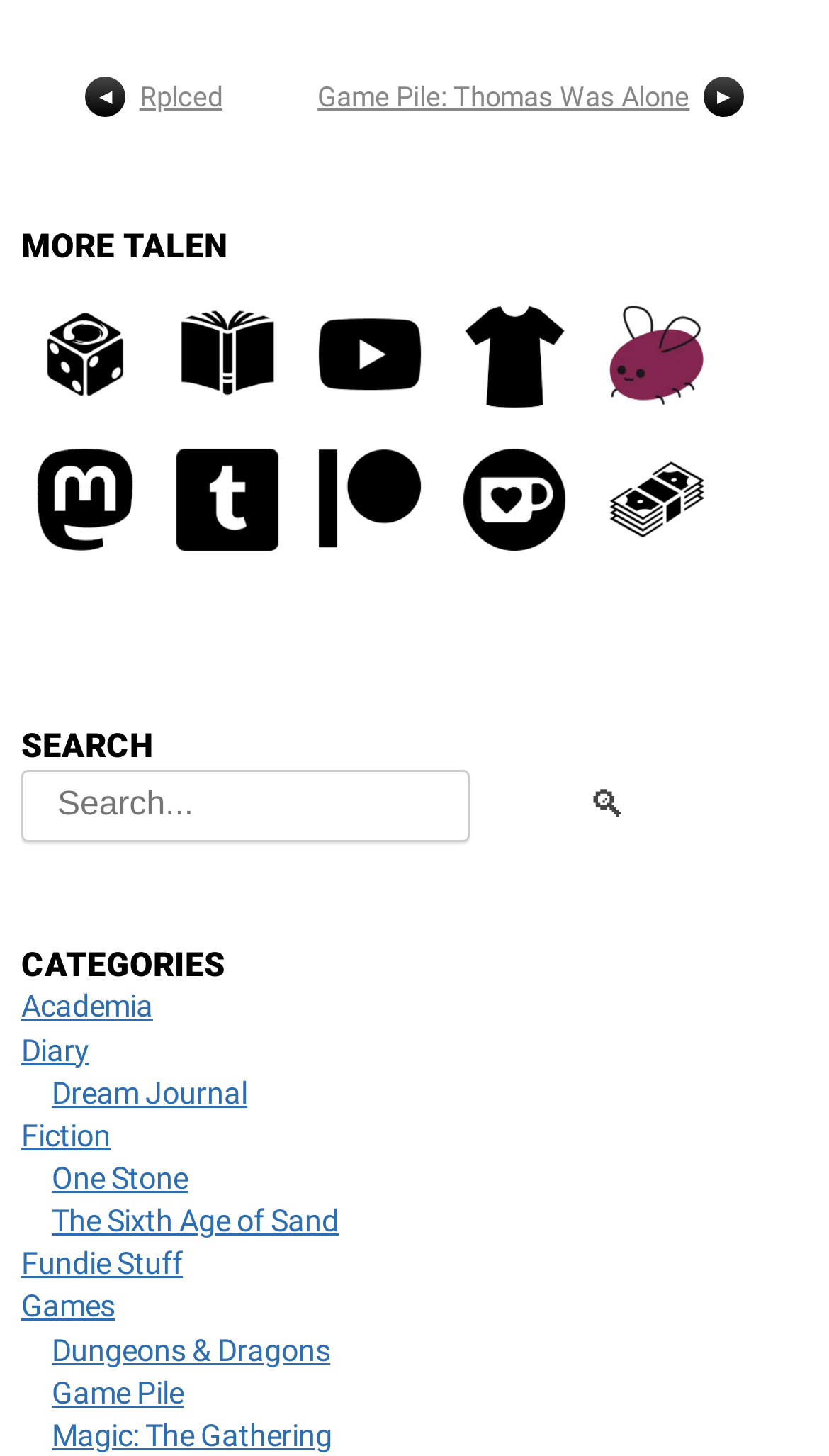Locate the bounding box coordinates of the element's region that should be clicked to carry out the following instruction: "go to the Game Pile category". The coordinates need to be four float numbers between 0 and 1, i.e., [left, top, right, bottom].

[0.063, 0.945, 0.222, 0.969]